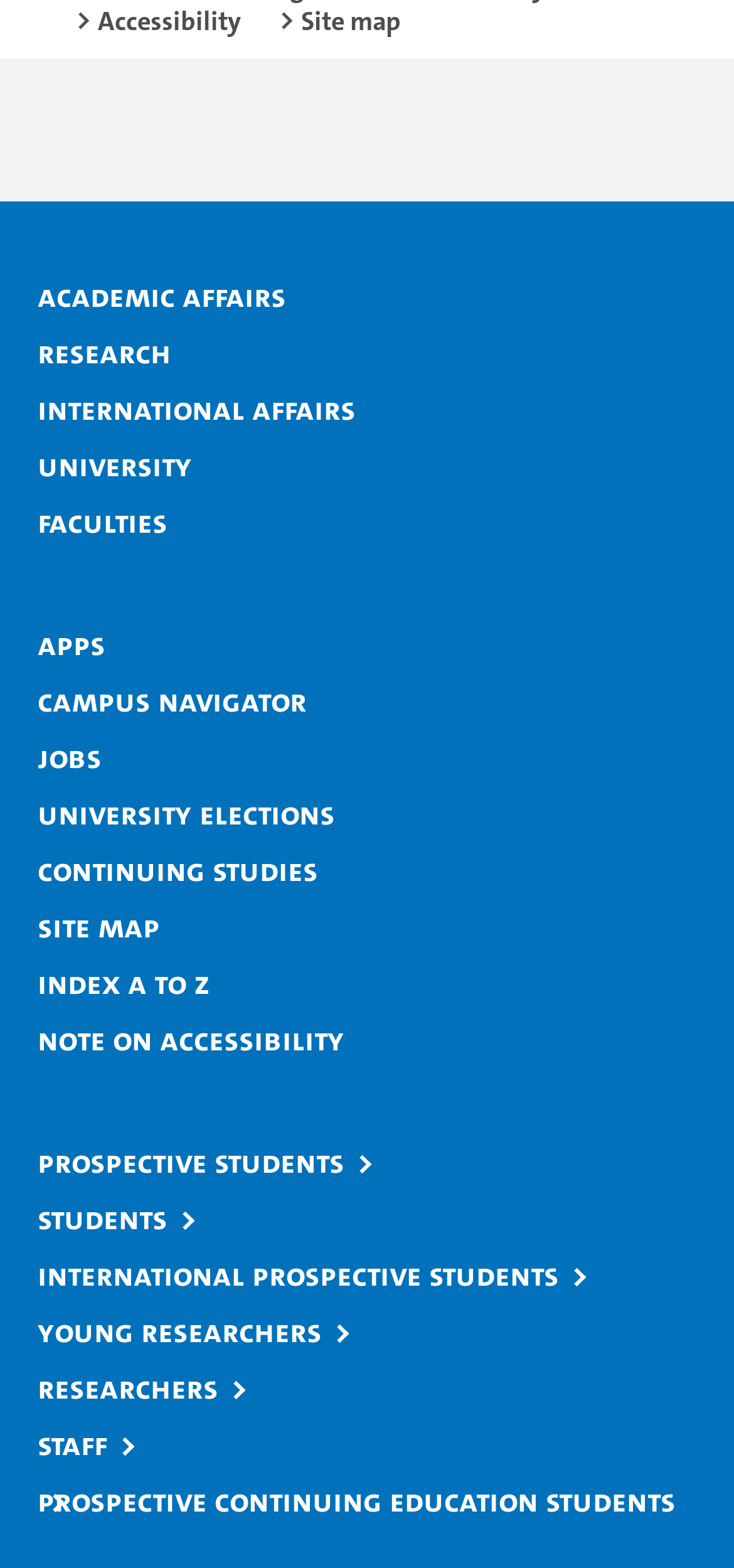What is the first social media link?
Carefully analyze the image and provide a thorough answer to the question.

The first social media link is Facebook, which is located at the top-left corner of the webpage, with a bounding box coordinate of [0.041, 0.064, 0.118, 0.1]. It is an image link with the text 'Facebook'.